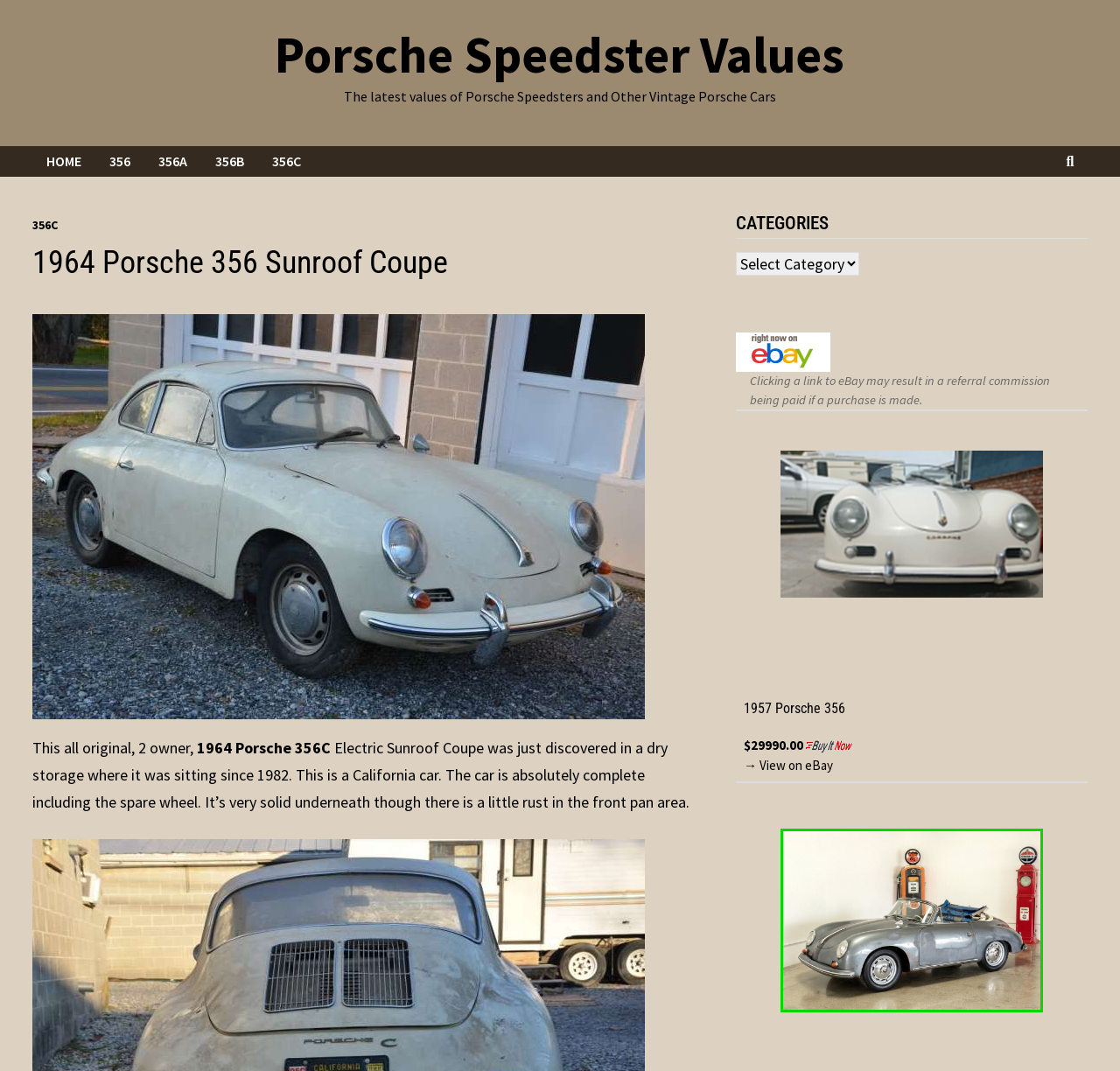Respond concisely with one word or phrase to the following query:
What is the condition of the 1964 Porsche 356 Sunroof Coupe?

Very solid underneath